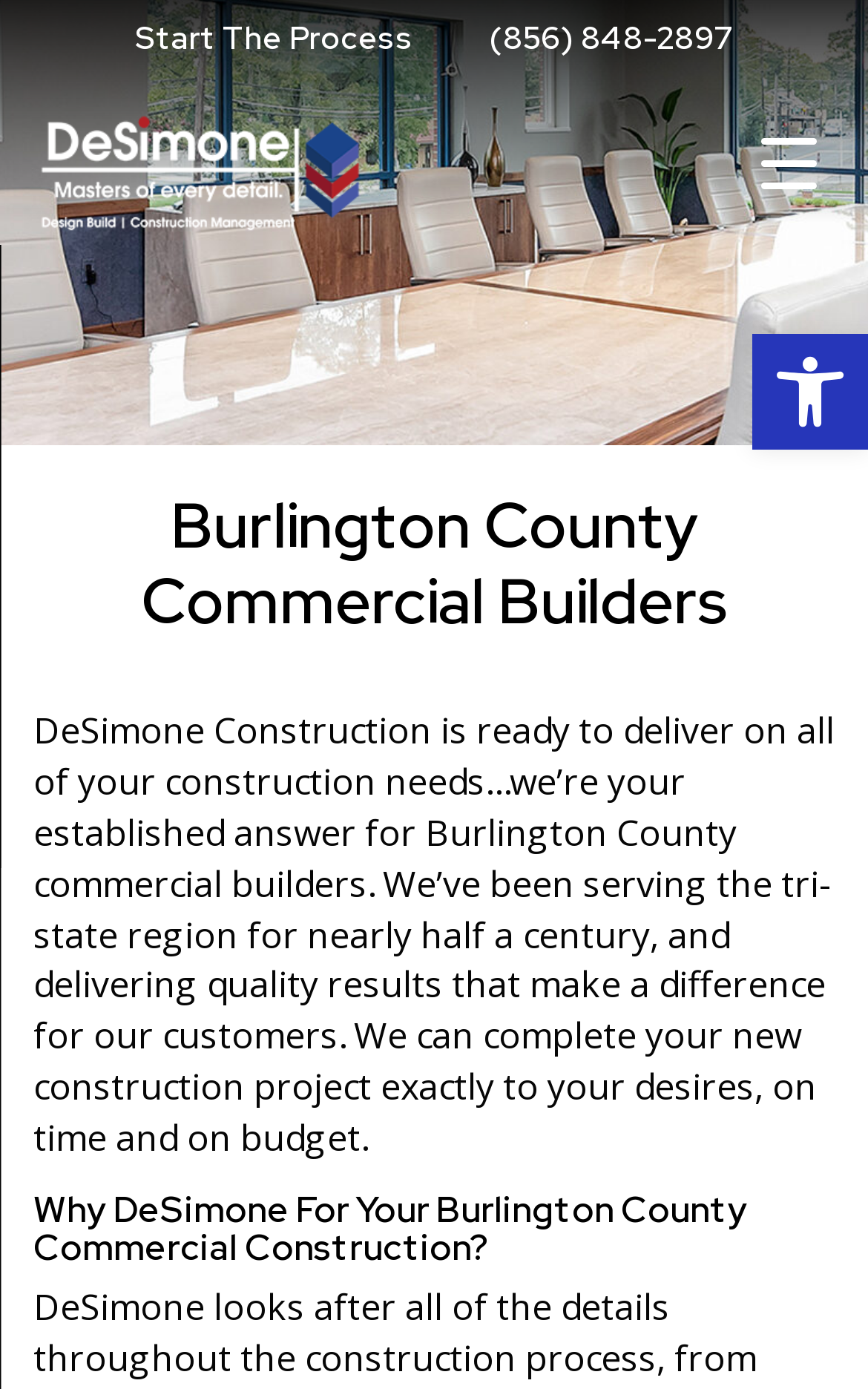Extract the primary headline from the webpage and present its text.

Burlington County Commercial Builders